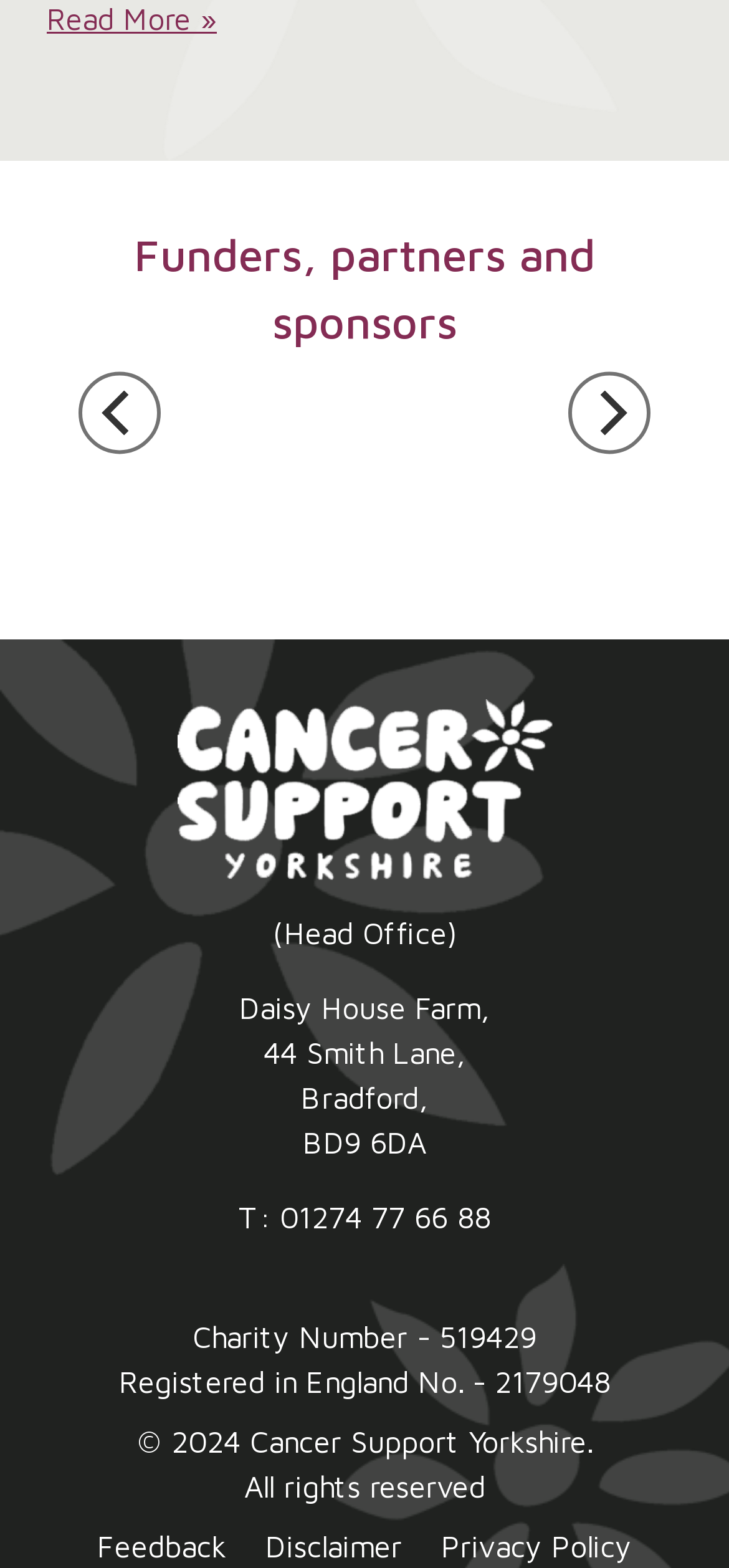Highlight the bounding box of the UI element that corresponds to this description: "Feedback".

[0.133, 0.975, 0.31, 0.996]